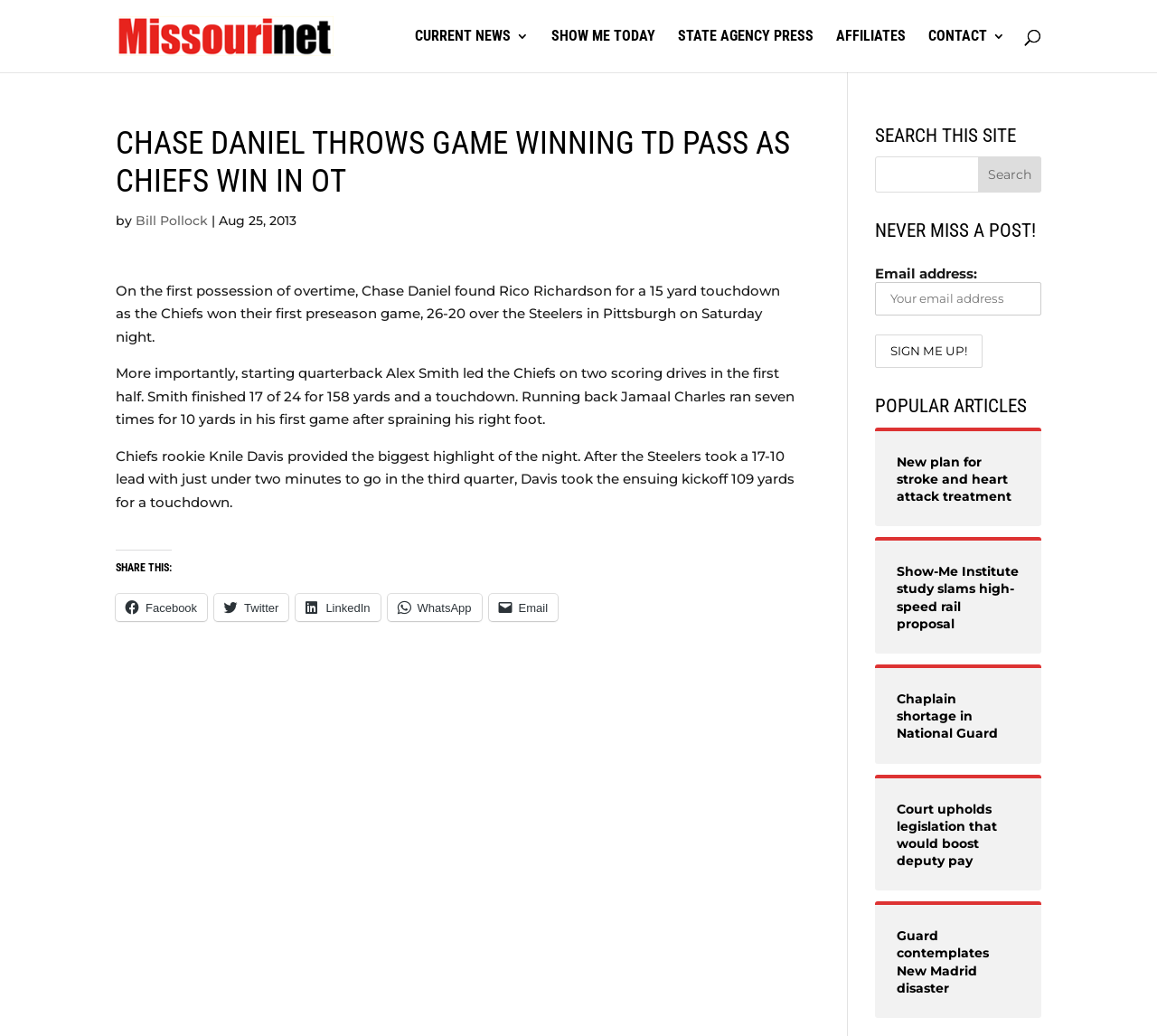Please determine the bounding box coordinates for the element that should be clicked to follow these instructions: "Sign up for email updates".

[0.756, 0.323, 0.849, 0.356]